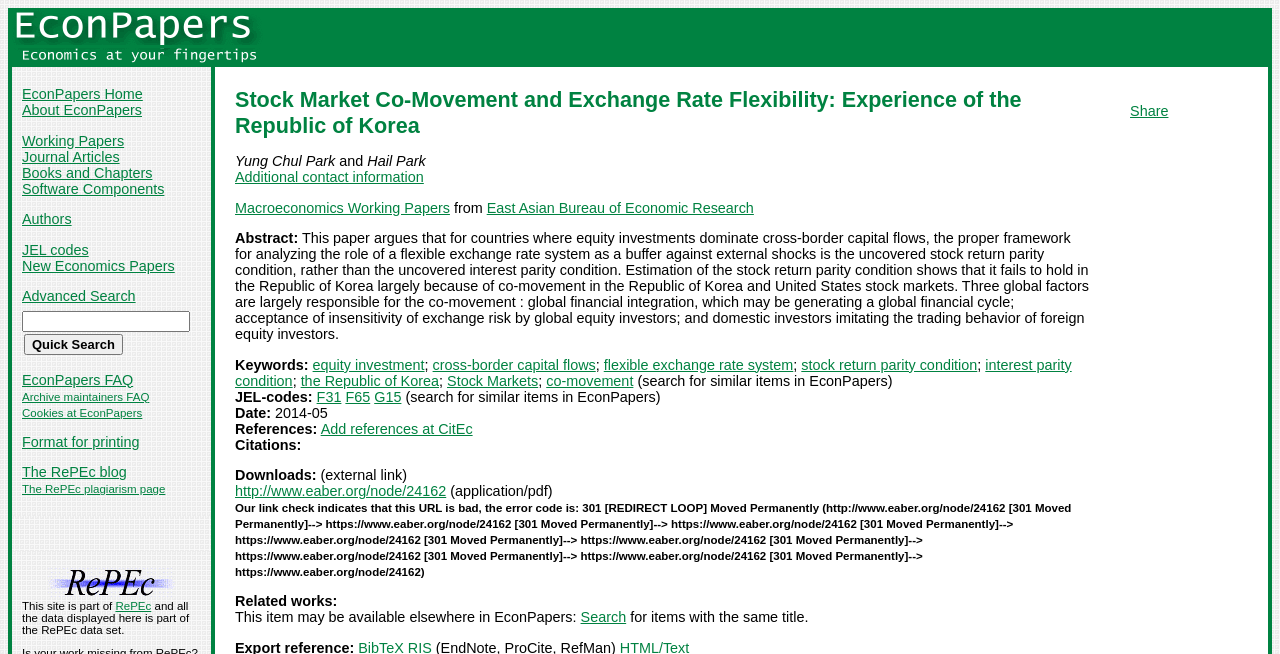Locate the bounding box coordinates of the area to click to fulfill this instruction: "Search for similar items in EconPapers". The bounding box should be presented as four float numbers between 0 and 1, in the order [left, top, right, bottom].

[0.495, 0.57, 0.697, 0.594]